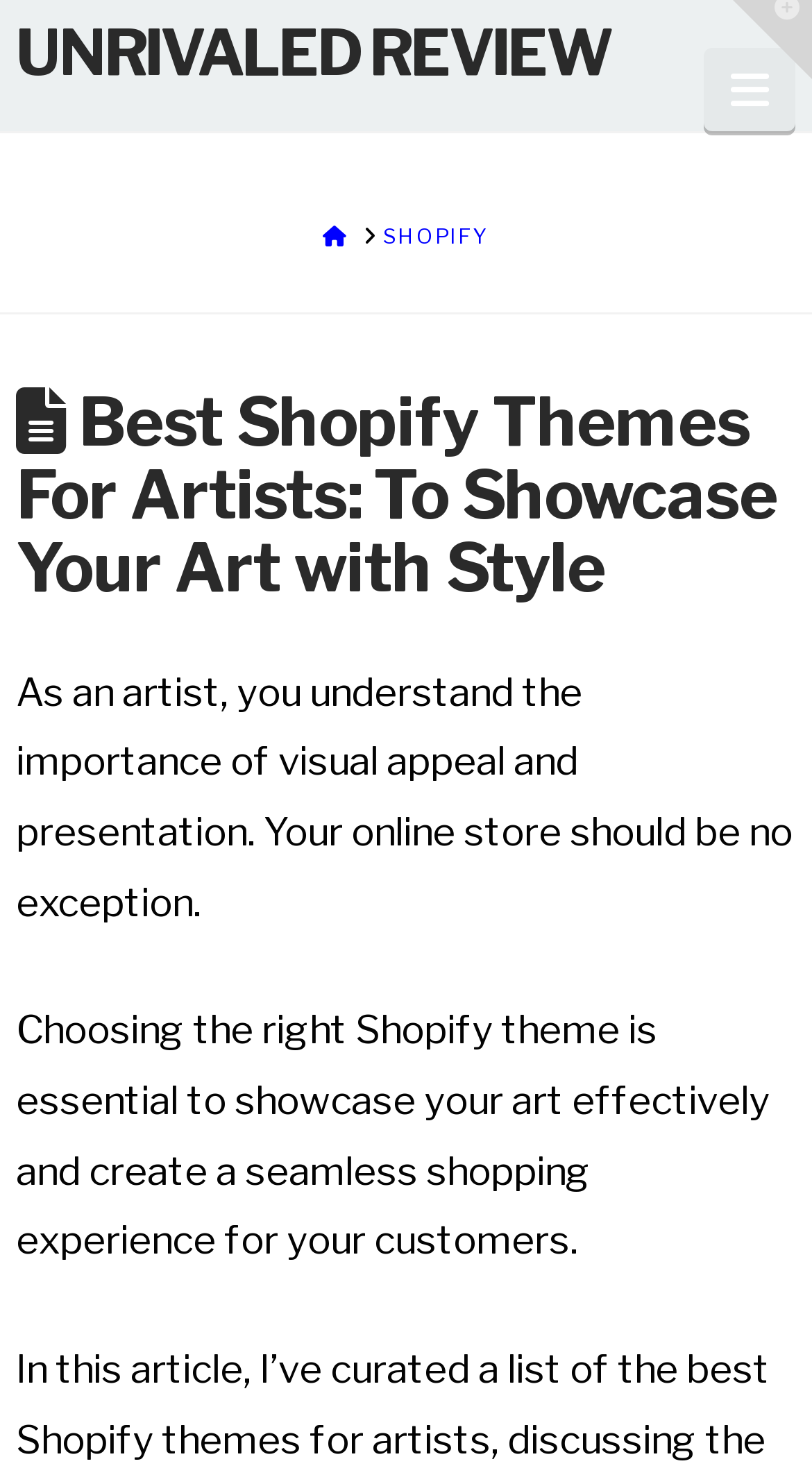Given the element description, predict the bounding box coordinates in the format (top-left x, top-left y, bottom-right x, bottom-right y). Make sure all values are between 0 and 1. Here is the element description: Unrivaled Review

[0.02, 0.014, 0.753, 0.056]